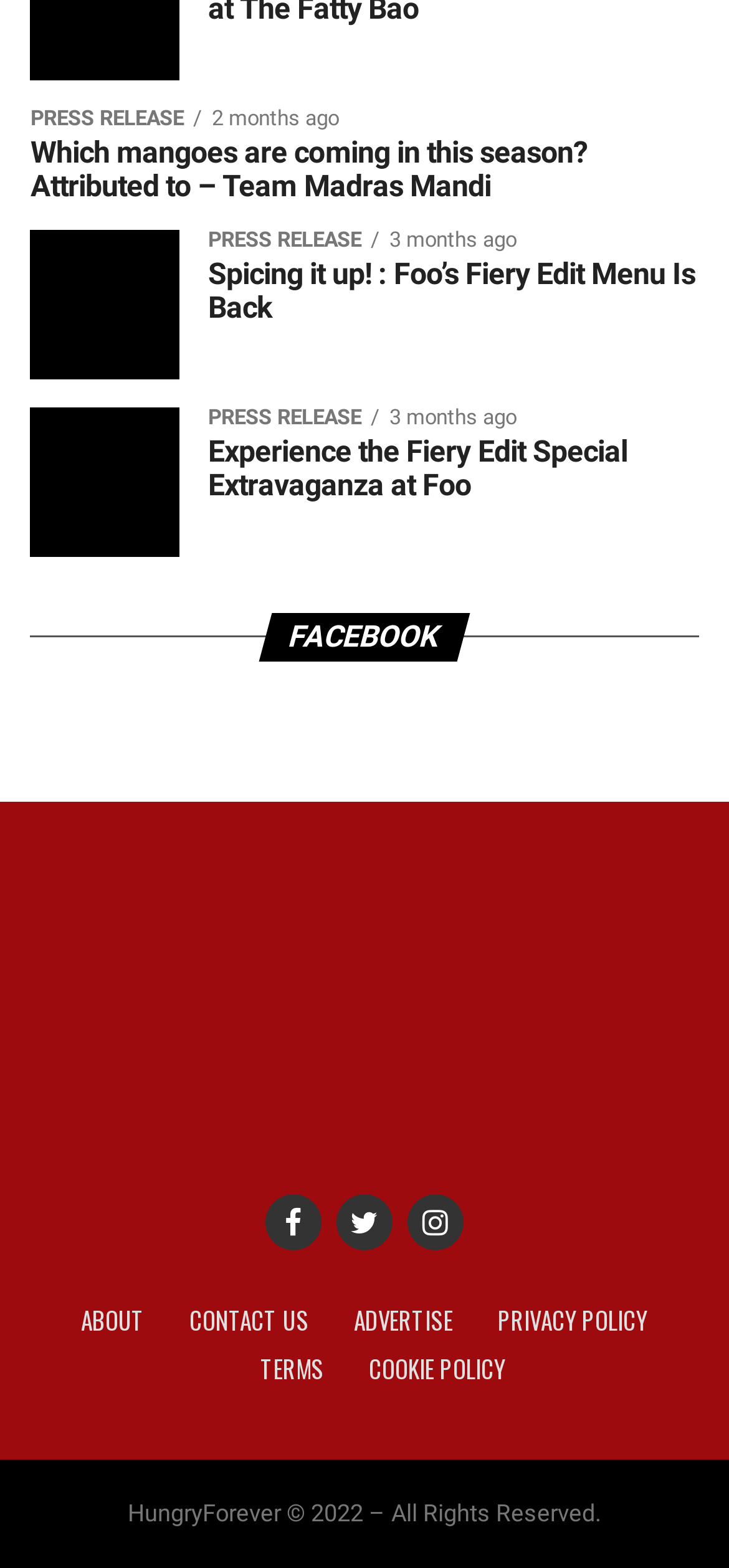Find the bounding box coordinates corresponding to the UI element with the description: "Cookie Policy". The coordinates should be formatted as [left, top, right, bottom], with values as floats between 0 and 1.

[0.506, 0.862, 0.694, 0.885]